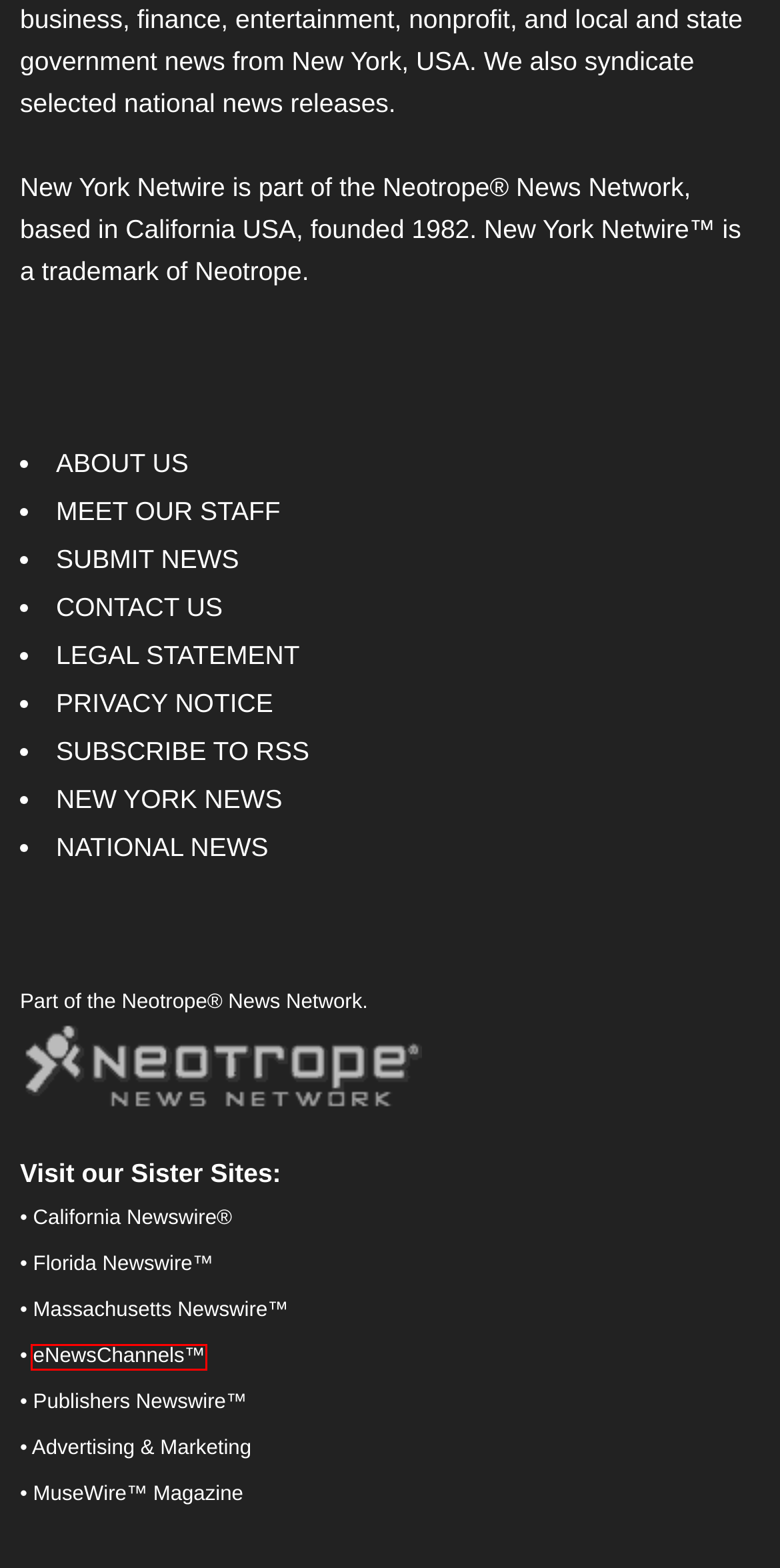You have a screenshot of a webpage with a red bounding box around an element. Select the webpage description that best matches the new webpage after clicking the element within the red bounding box. Here are the descriptions:
A. Massachusetts Newswire : Covering Mass. Business, Tech, Politics
B. eNewsChannels news magazine - business, tech, entertainment
C. NEOTROPE NEWS NETWORK - Neotrope Entertainment, Publishing, and News
D. Publishers Newswire - books, music, software news
E. About Us - New York Netwire
F. About Our Editorial Staff - New York Netwire
G. Florida Newswire - Business, Tech and Entertainment News from Florida
H. Privacy Statement - New York Netwire

B